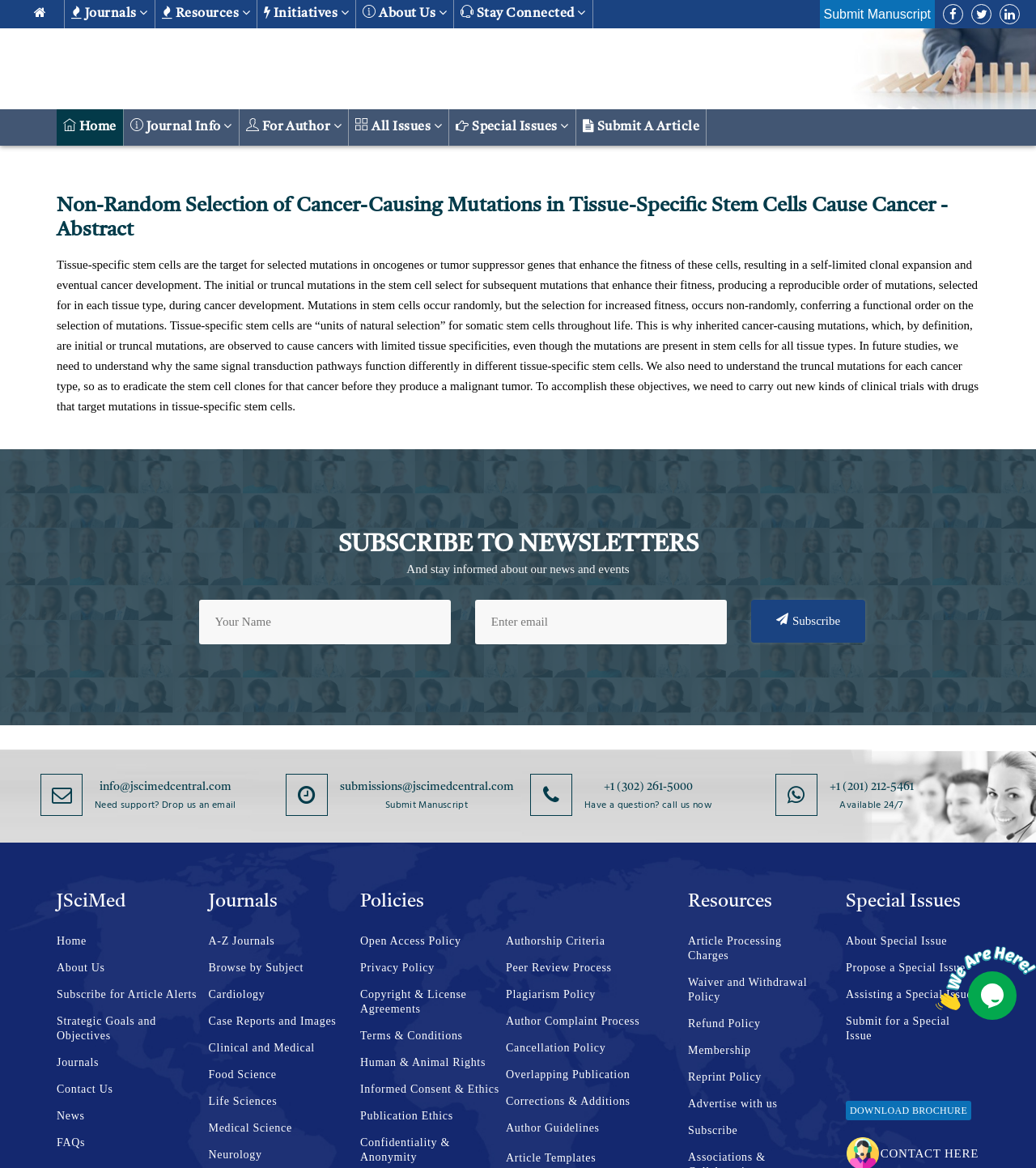Locate and provide the bounding box coordinates for the HTML element that matches this description: "FAQs".

[0.055, 0.972, 0.082, 0.985]